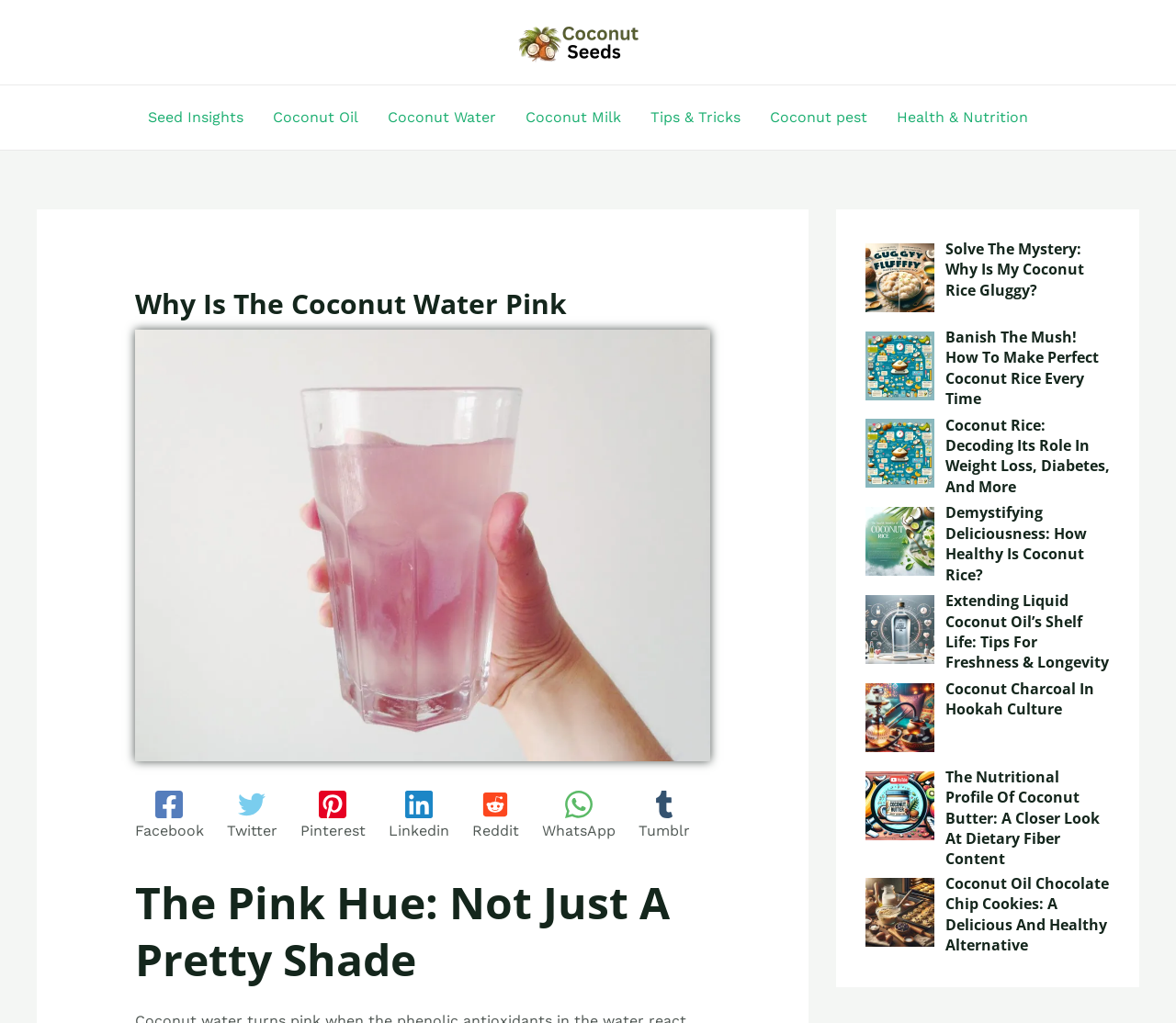What is the color of the coconut water in the image?
Please give a detailed and elaborate answer to the question.

In the image with the heading 'Why Is The Coconut Water Pink', I can see that the coconut water is pink in color, which is also mentioned in the heading.